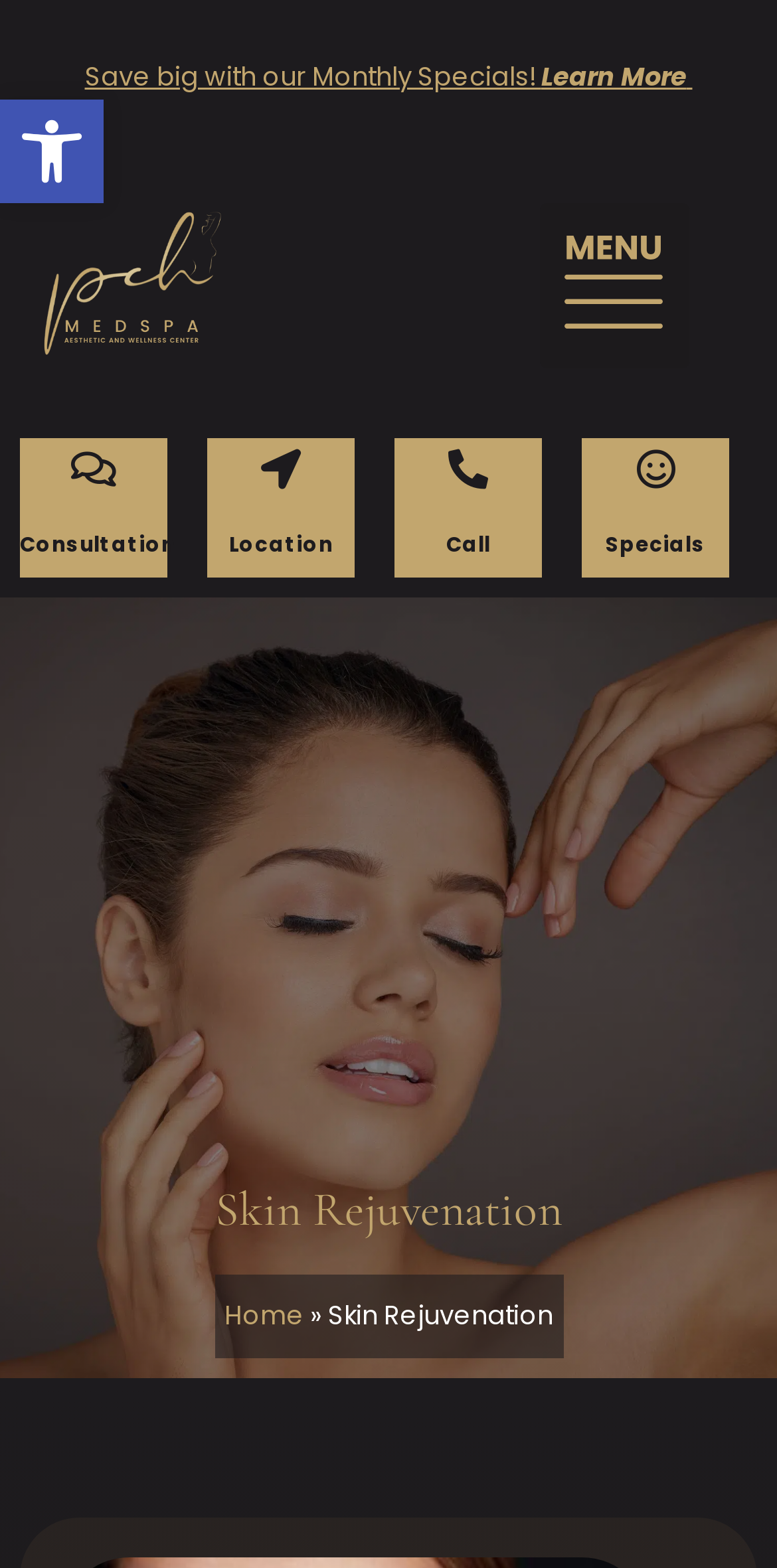Please respond to the question with a concise word or phrase:
Is there a special offer available?

Yes